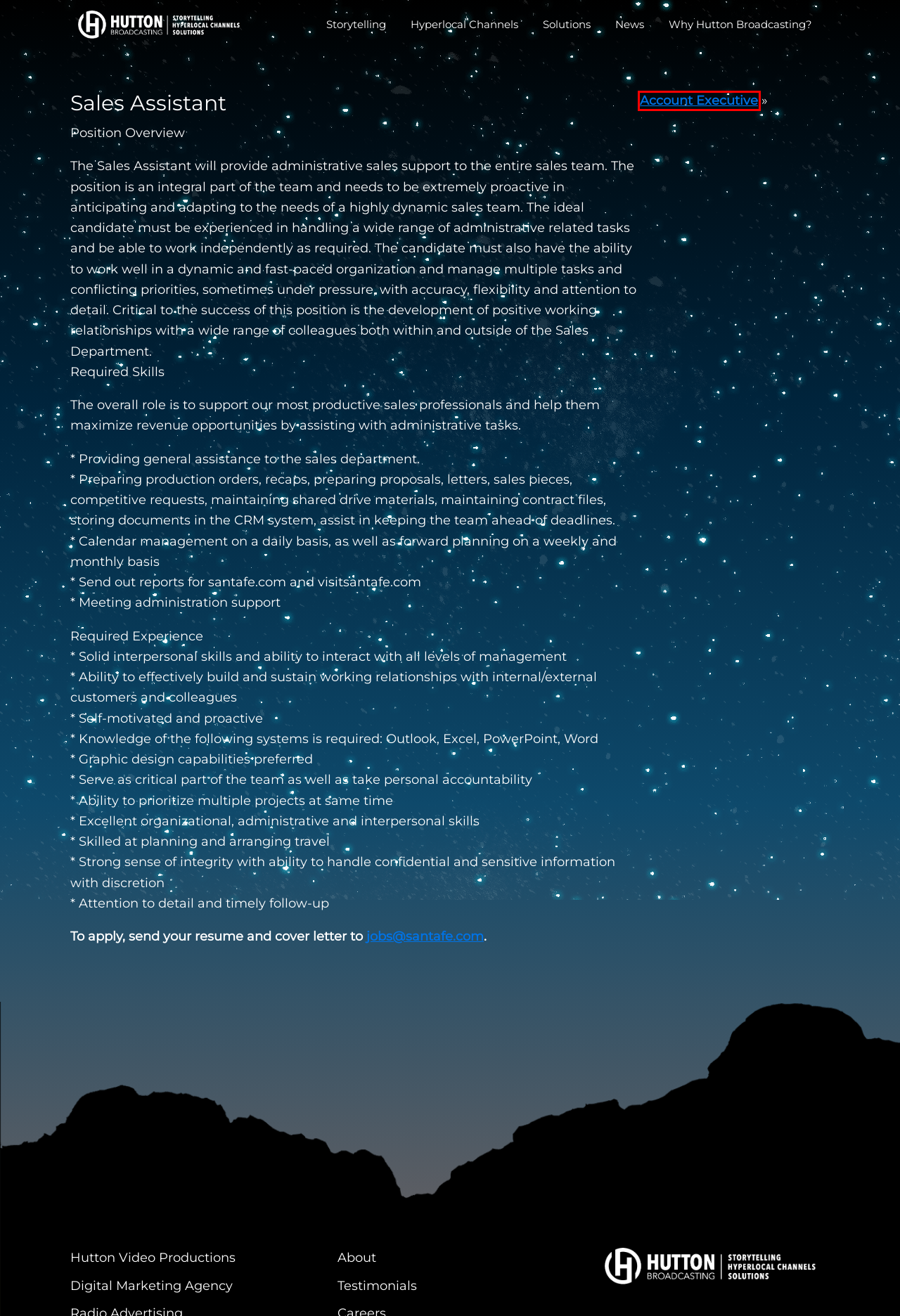Given a screenshot of a webpage with a red bounding box around a UI element, please identify the most appropriate webpage description that matches the new webpage after you click on the element. Here are the candidates:
A. Digital Marketing | SEO | Website Design | Hutton Broadcasting
B. News - Hutton Broadcasting
C. Testimonials | Radio | Digital Marketing | Hutton Broadcasting
D. Storytelling, Video Production & Marketing Solutions
E. Local Radio Stations | Marketing Agency | Hutton Broadcasting
F. About - Hutton Broadcasting
G. Hutton Broadcasting | Opening for Account Executive | Santa Fe, NM
H. Video Production Services | Videographer | Hutton Broadcasting

G